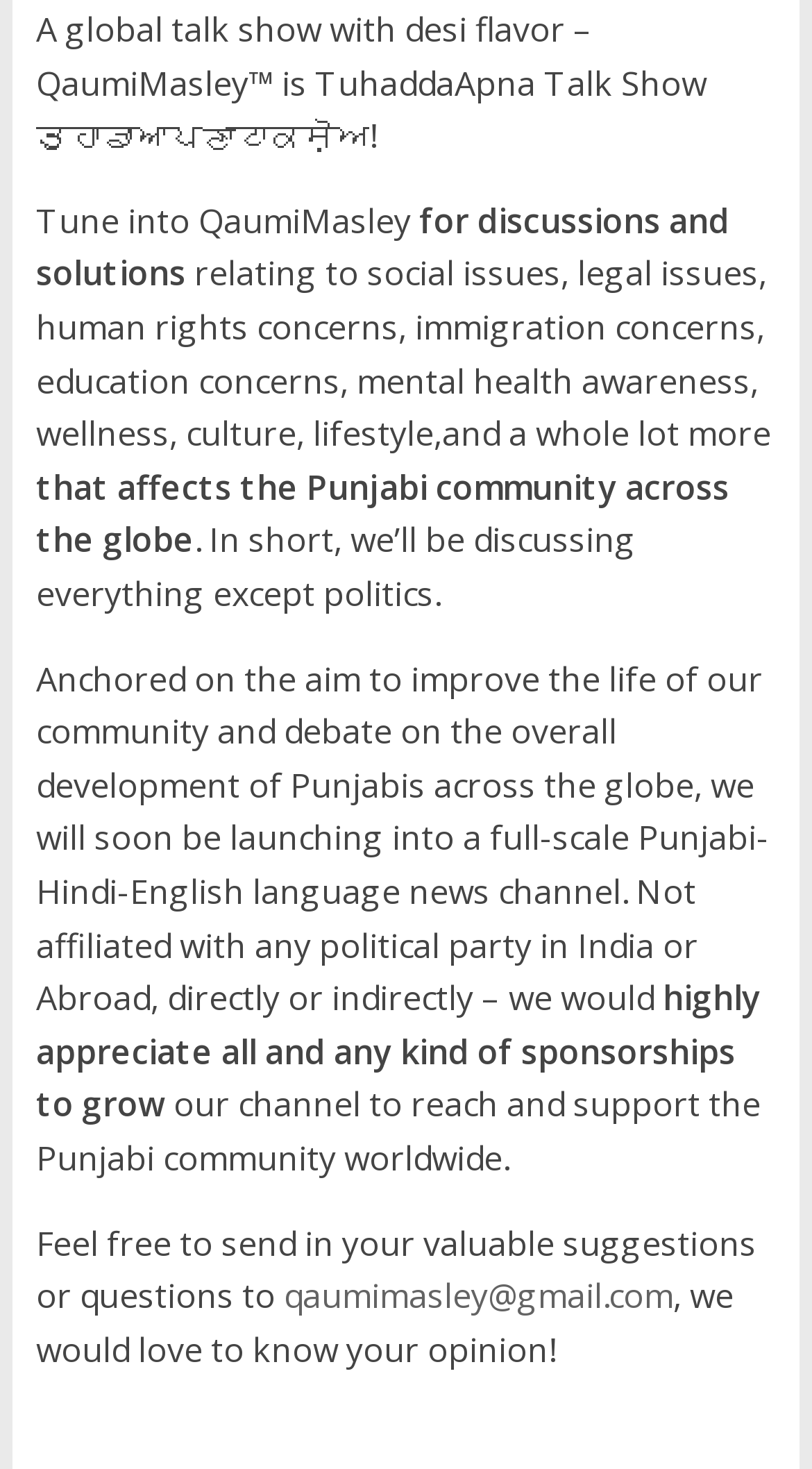Can you find the bounding box coordinates for the UI element given this description: "qaumimasley@gmail.com"? Provide the coordinates as four float numbers between 0 and 1: [left, top, right, bottom].

[0.349, 0.867, 0.829, 0.898]